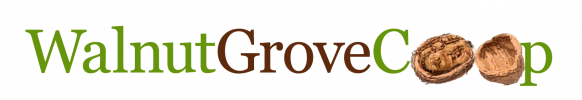What is the shape of the decorative element in the logo?
Please give a detailed and thorough answer to the question, covering all relevant points.

The logo of Walnut Grove Coop is examined, and a decorative element is found accompanying the text. This element is identified as a walnut shell, which enhances the organic and community-oriented essence of the coop.